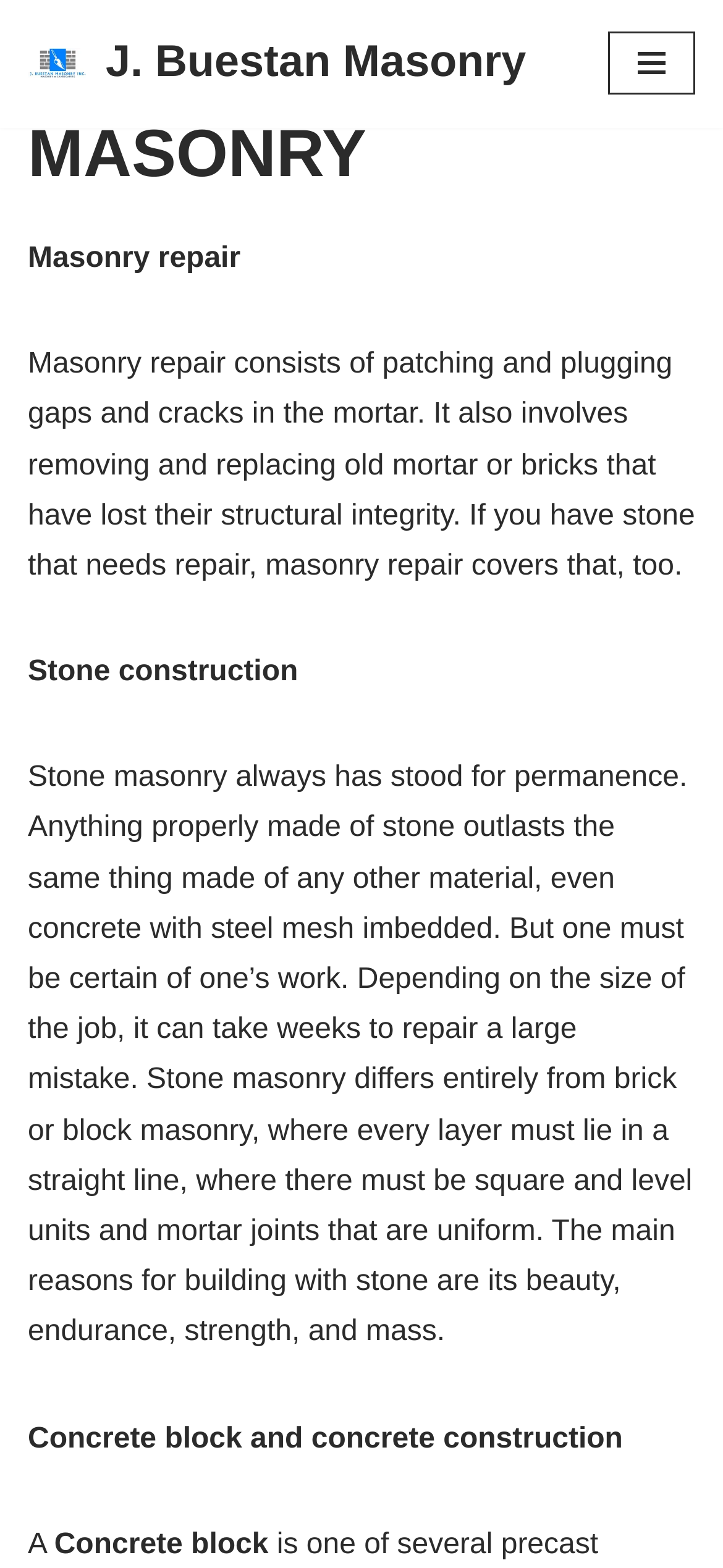Offer an in-depth caption of the entire webpage.

The webpage is about the services offered by J. Buestan Masonry. At the top left, there is a link to "Skip to content". Next to it, on the top center, is a link to the company's name, "J. Buestan Masonry". On the top right, there is a button for the navigation menu.

Below the top navigation, there are four sections of text. The first section has a heading "MASONRY" and describes masonry repair, which involves patching and plugging gaps and cracks in the mortar, as well as removing and replacing old mortar or bricks. 

The second section has a heading "Stone construction" and discusses the benefits of stone masonry, including its beauty, endurance, strength, and mass. It also explains the differences between stone masonry and brick or block masonry.

The third section has a heading "Concrete block and concrete construction", but the text is not provided. 

The last section only contains a single letter "A", which may be a typo or an incomplete sentence.